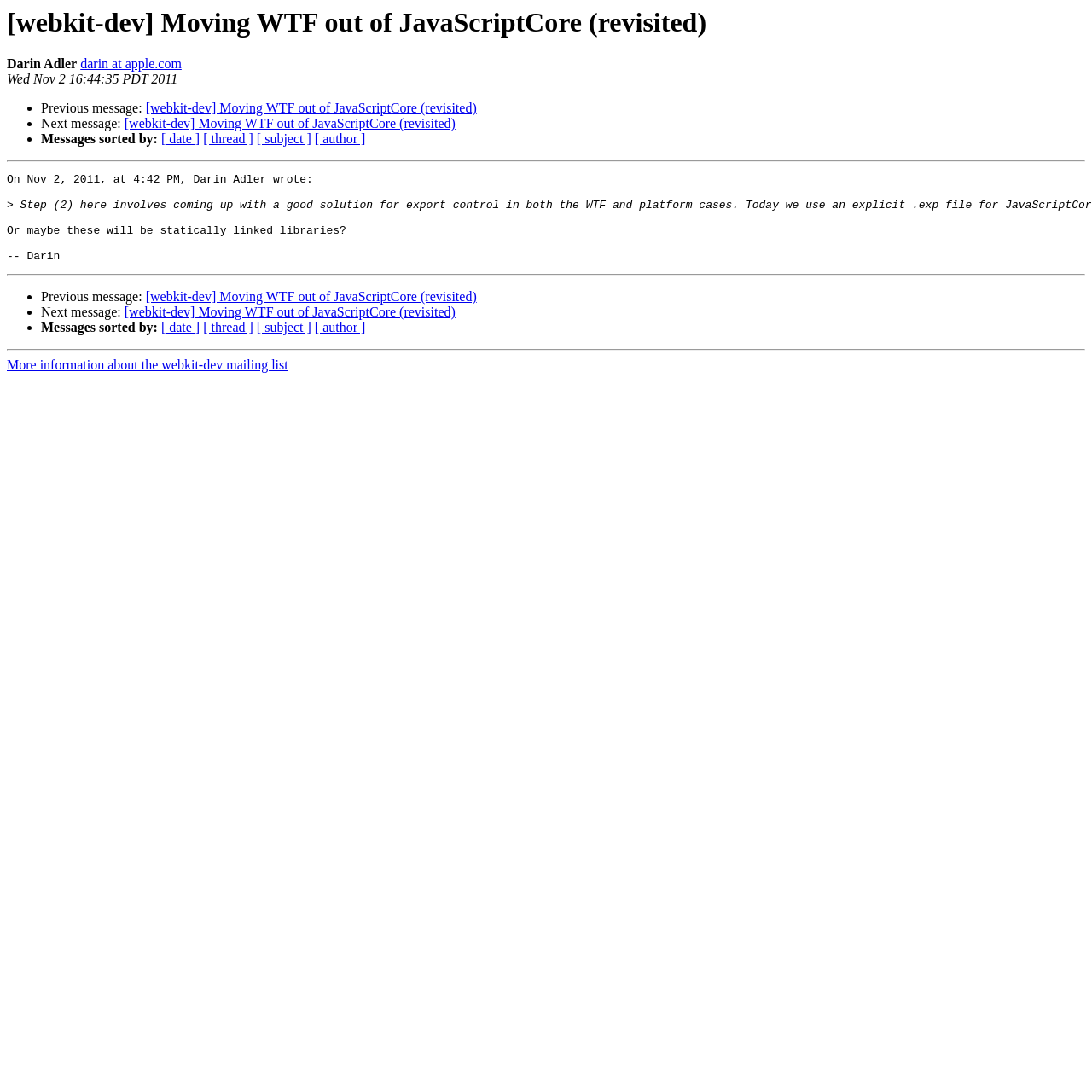What is the subject of the previous message?
Relying on the image, give a concise answer in one word or a brief phrase.

[webkit-dev] Moving WTF out of JavaScriptCore (revisited)